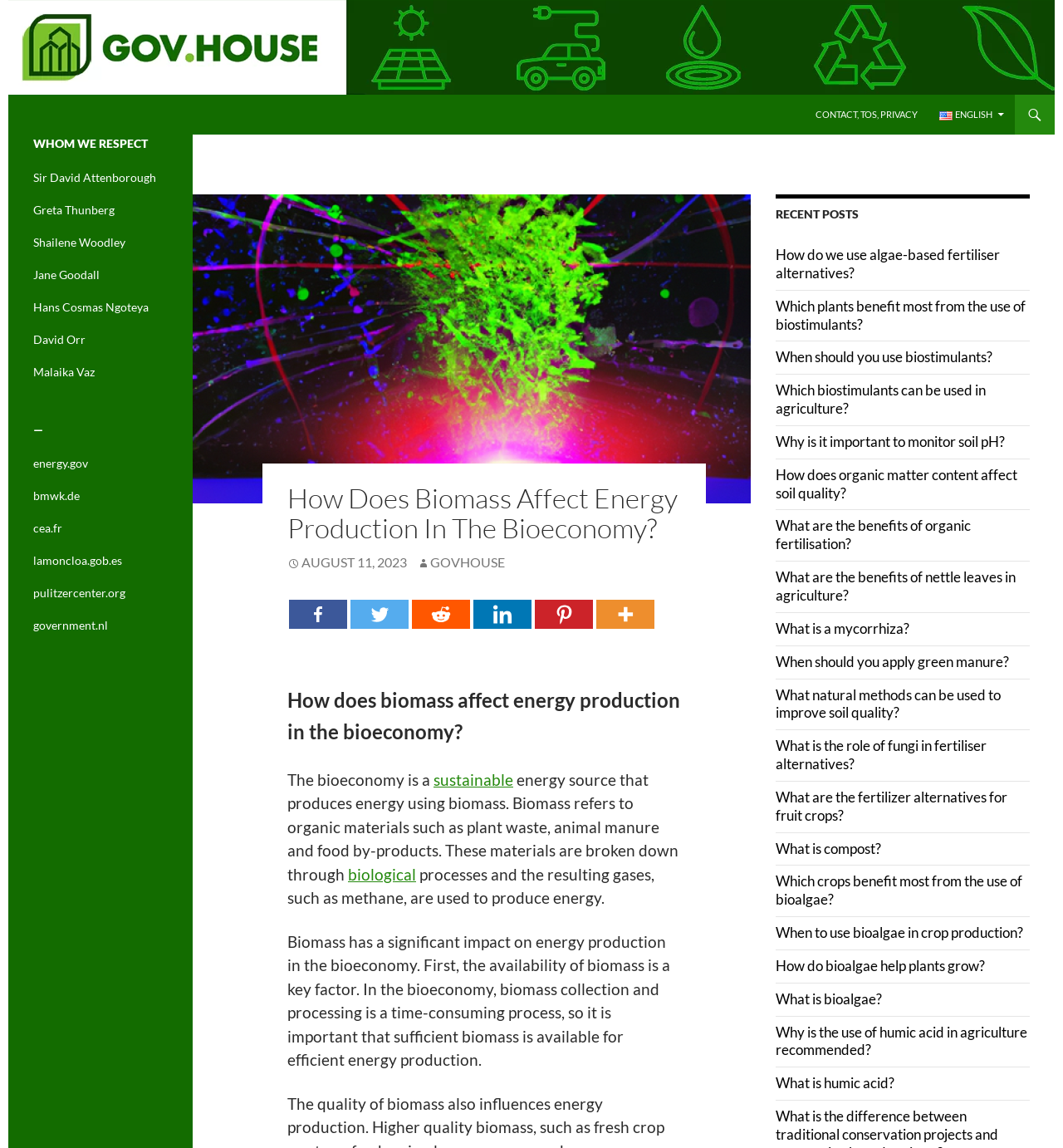Please specify the bounding box coordinates for the clickable region that will help you carry out the instruction: "Read the article 'How Does Biomass Affect Energy Production In The Bioeconomy?'".

[0.27, 0.421, 0.641, 0.473]